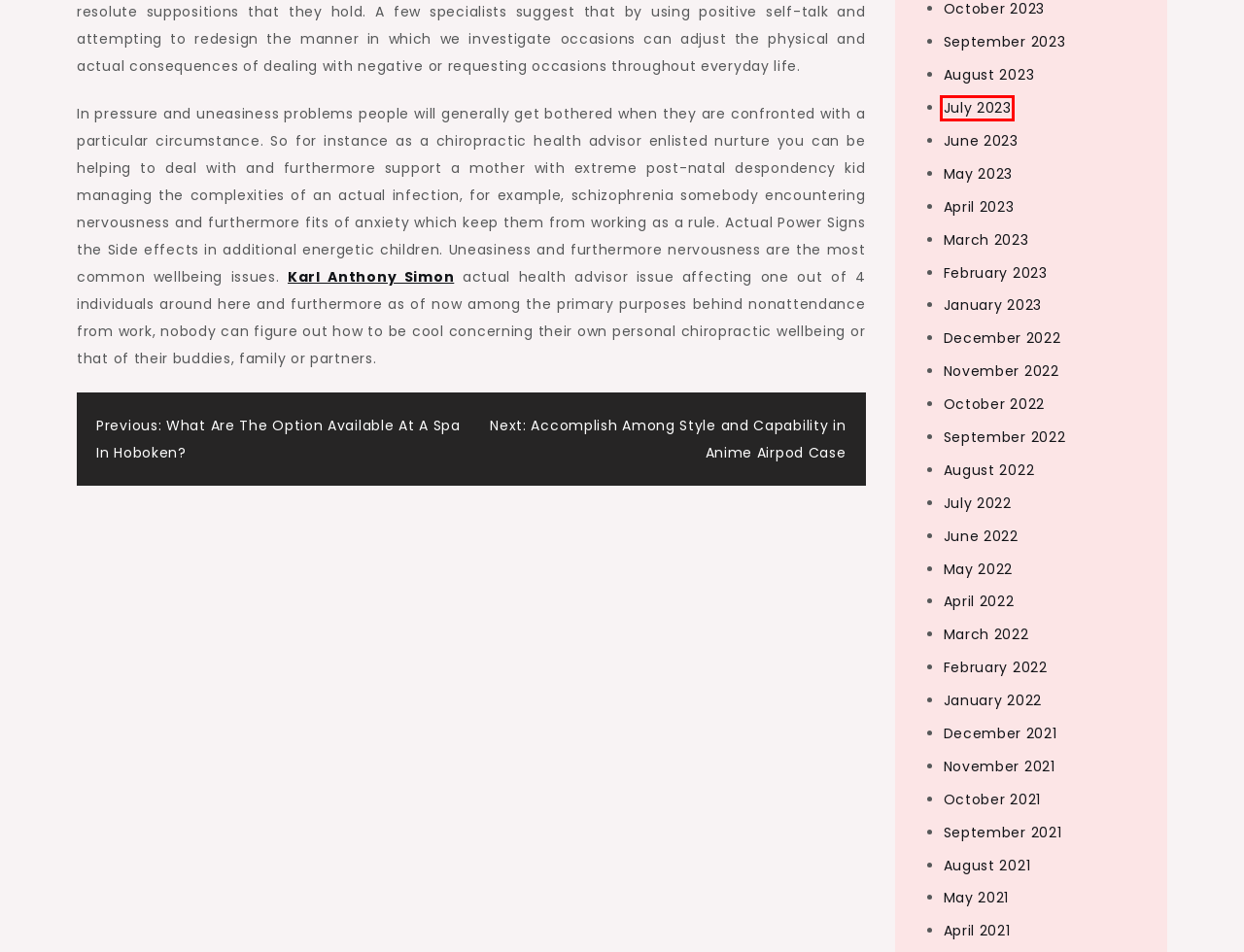Look at the given screenshot of a webpage with a red rectangle bounding box around a UI element. Pick the description that best matches the new webpage after clicking the element highlighted. The descriptions are:
A. September 2022 – General Information
B. January 2022 – General Information
C. July 2023 – General Information
D. April 2023 – General Information
E. August 2021 – General Information
F. October 2022 – General Information
G. November 2021 – General Information
H. May 2023 – General Information

C